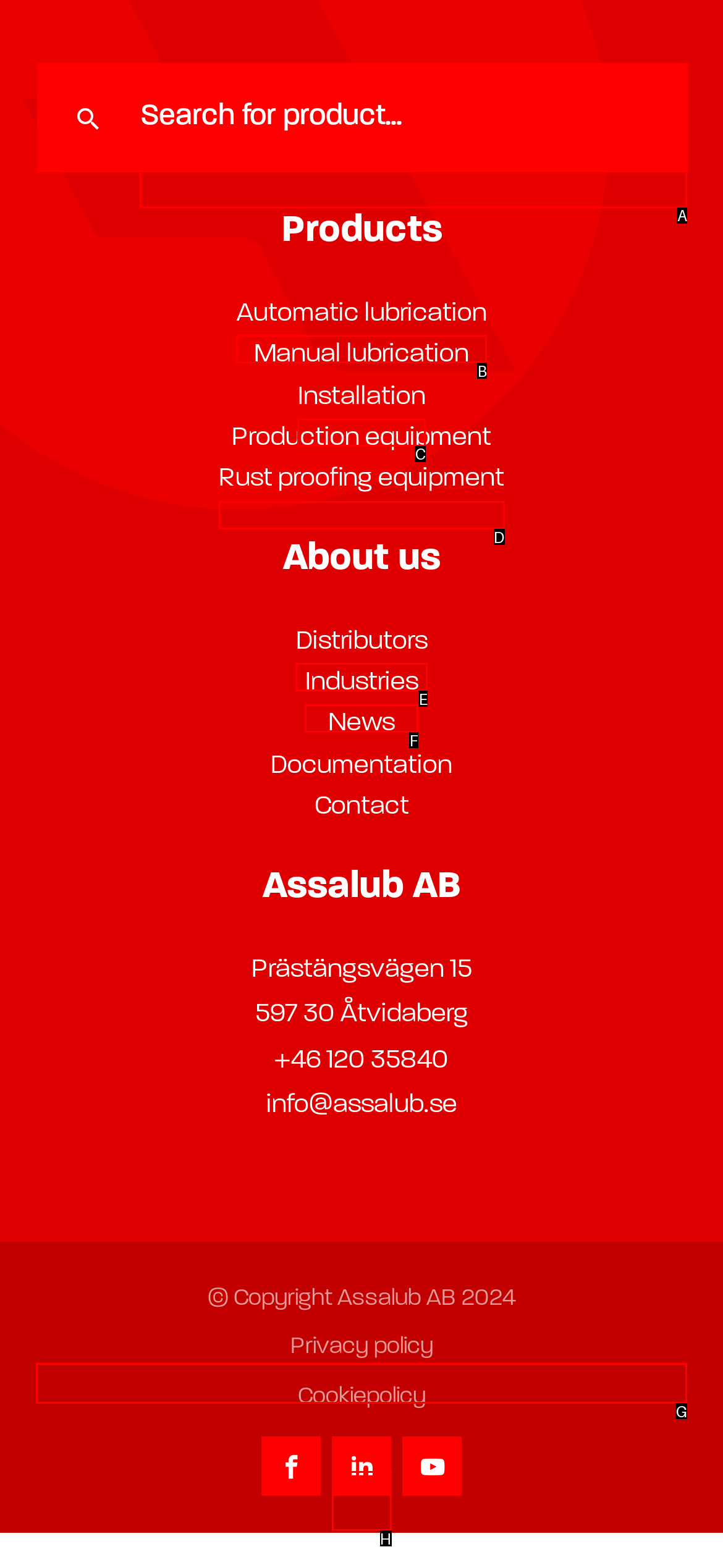From the provided options, which letter corresponds to the element described as: name="s" placeholder="Search for product..."
Answer with the letter only.

A